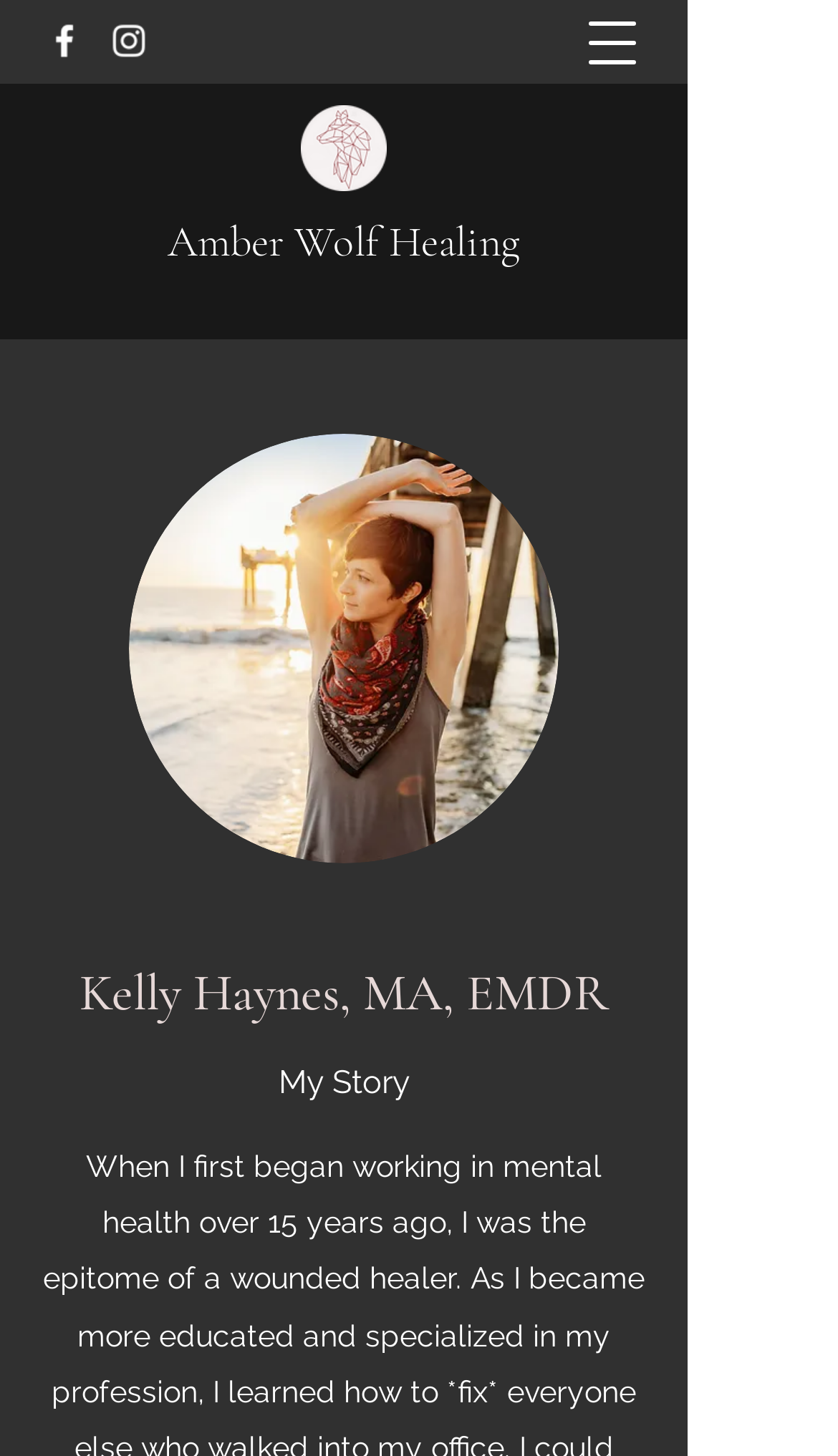Identify the webpage's primary heading and generate its text.

Kelly Haynes, MA, EMDR